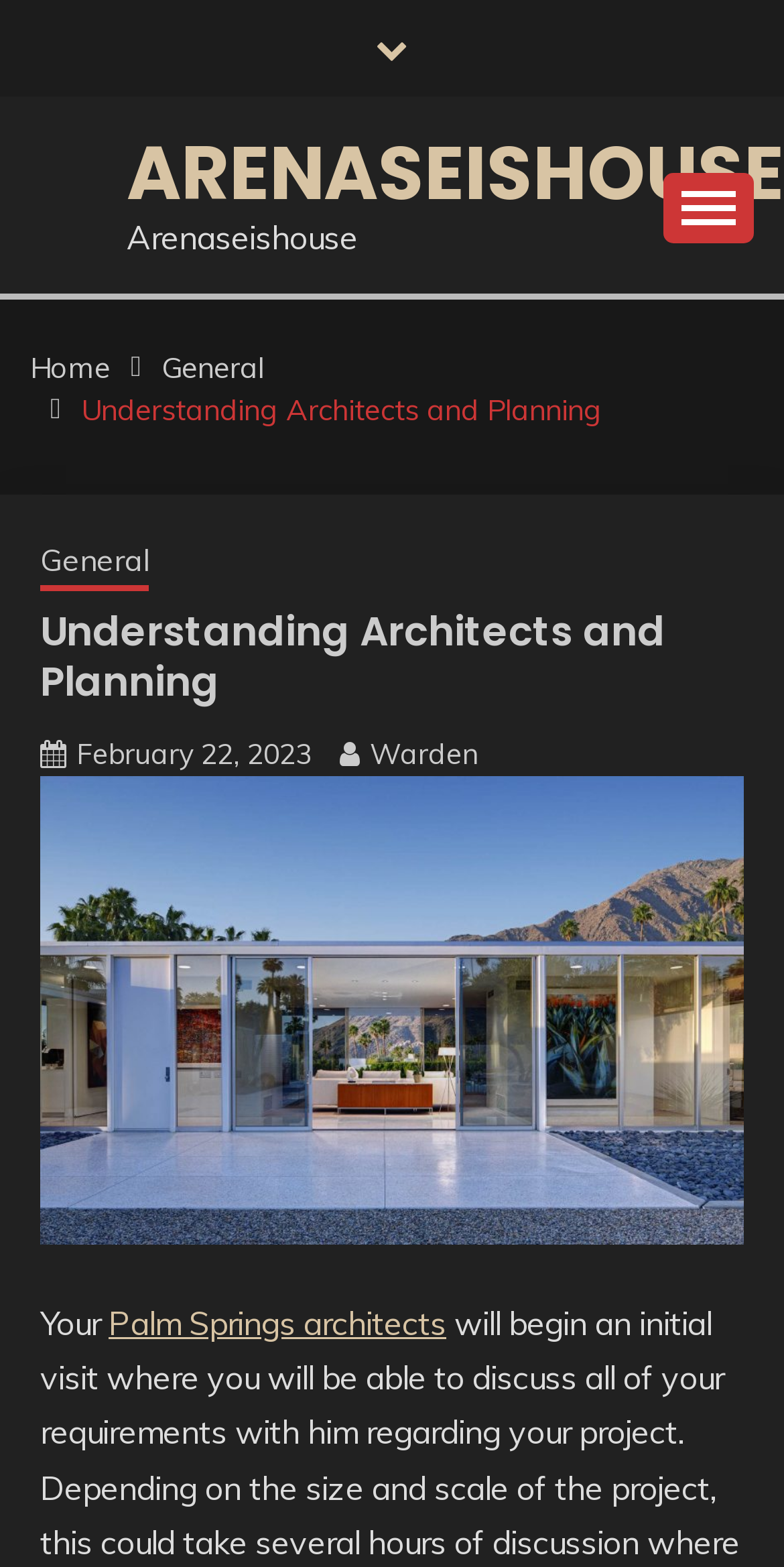What is the name of the house mentioned?
Based on the visual content, answer with a single word or a brief phrase.

Arenaseishouse